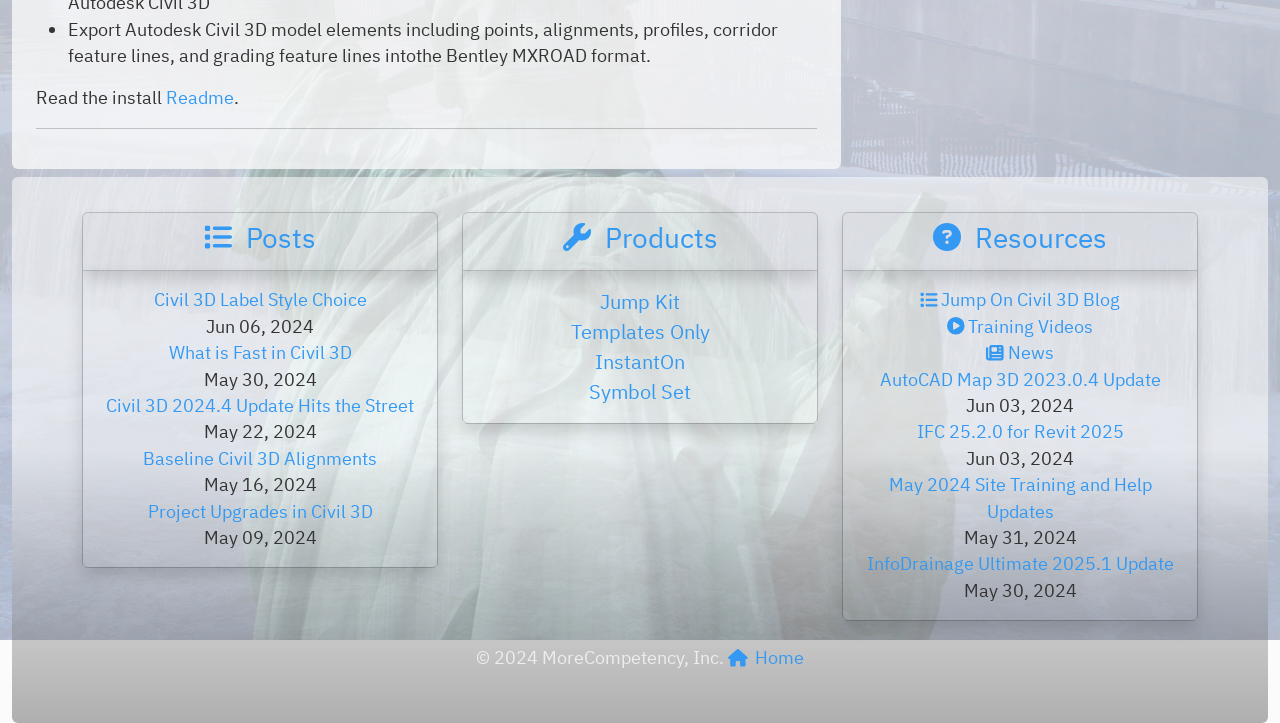Highlight the bounding box of the UI element that corresponds to this description: "Resources".

[0.756, 0.303, 0.865, 0.354]